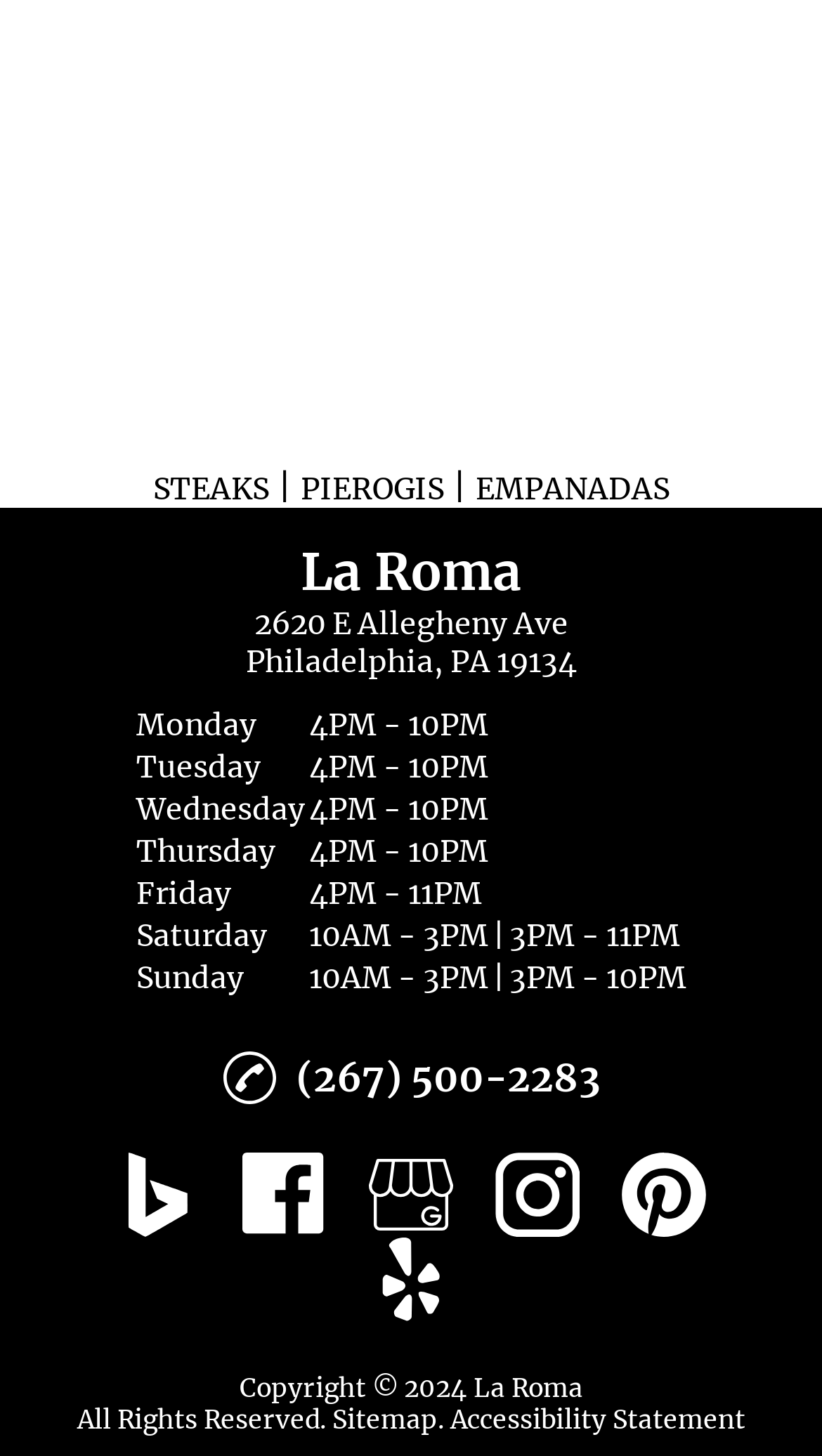Identify the bounding box coordinates of the region I need to click to complete this instruction: "Click on STEAKS".

[0.176, 0.323, 0.337, 0.349]